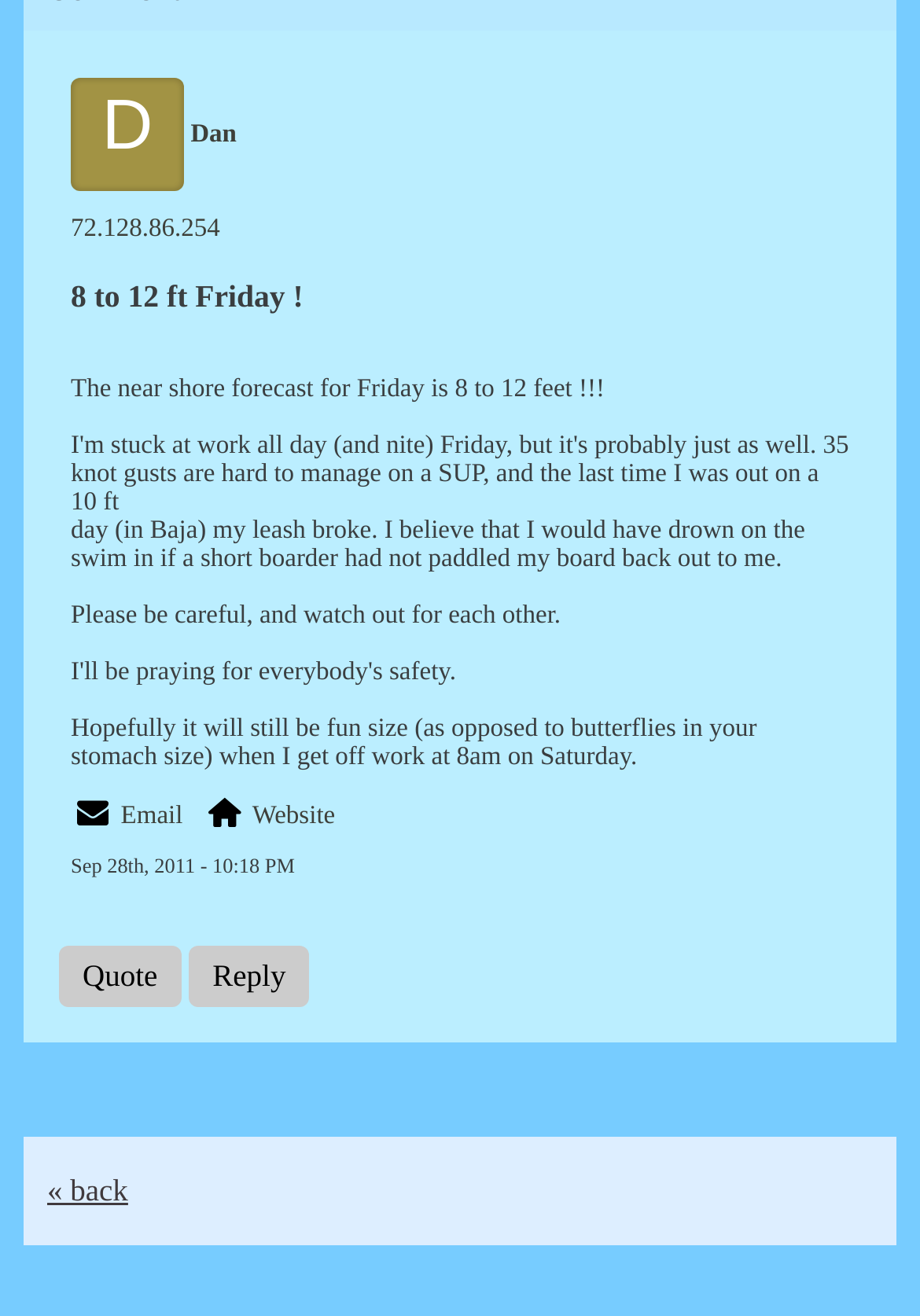Bounding box coordinates should be in the format (top-left x, top-left y, bottom-right x, bottom-right y) and all values should be floating point numbers between 0 and 1. Determine the bounding box coordinate for the UI element described as: Instagram

None